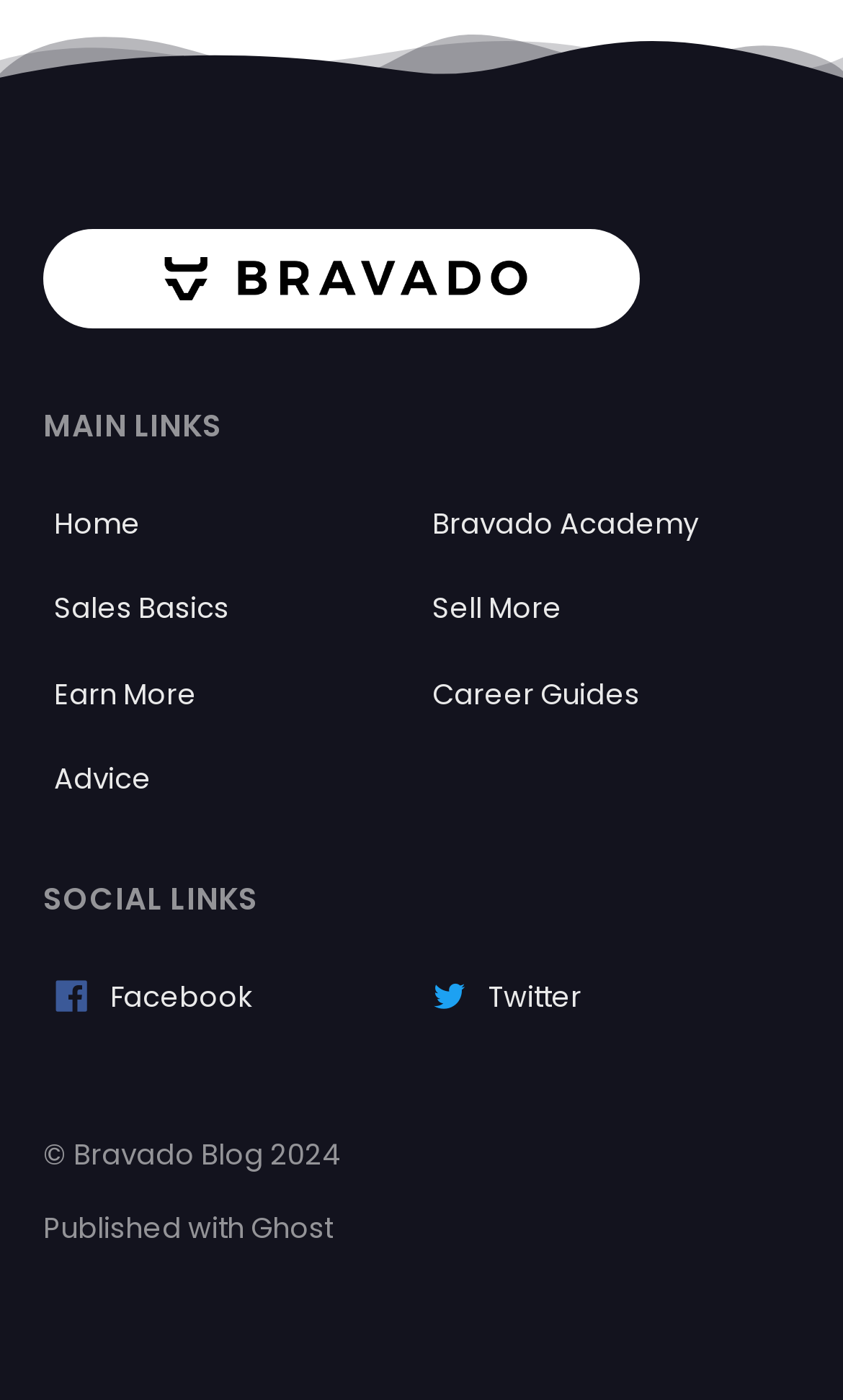Using the provided element description: "Advice", determine the bounding box coordinates of the corresponding UI element in the screenshot.

[0.051, 0.534, 0.192, 0.58]